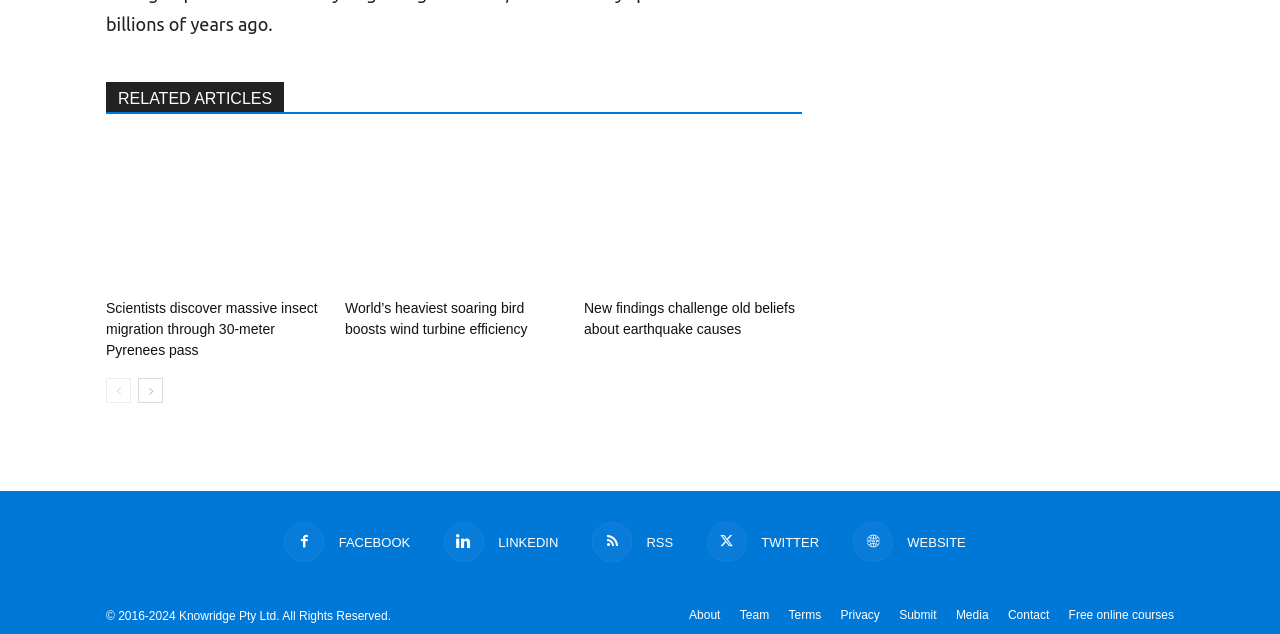Determine the bounding box coordinates of the clickable element to achieve the following action: 'Learn about the team'. Provide the coordinates as four float values between 0 and 1, formatted as [left, top, right, bottom].

[0.578, 0.956, 0.601, 0.985]